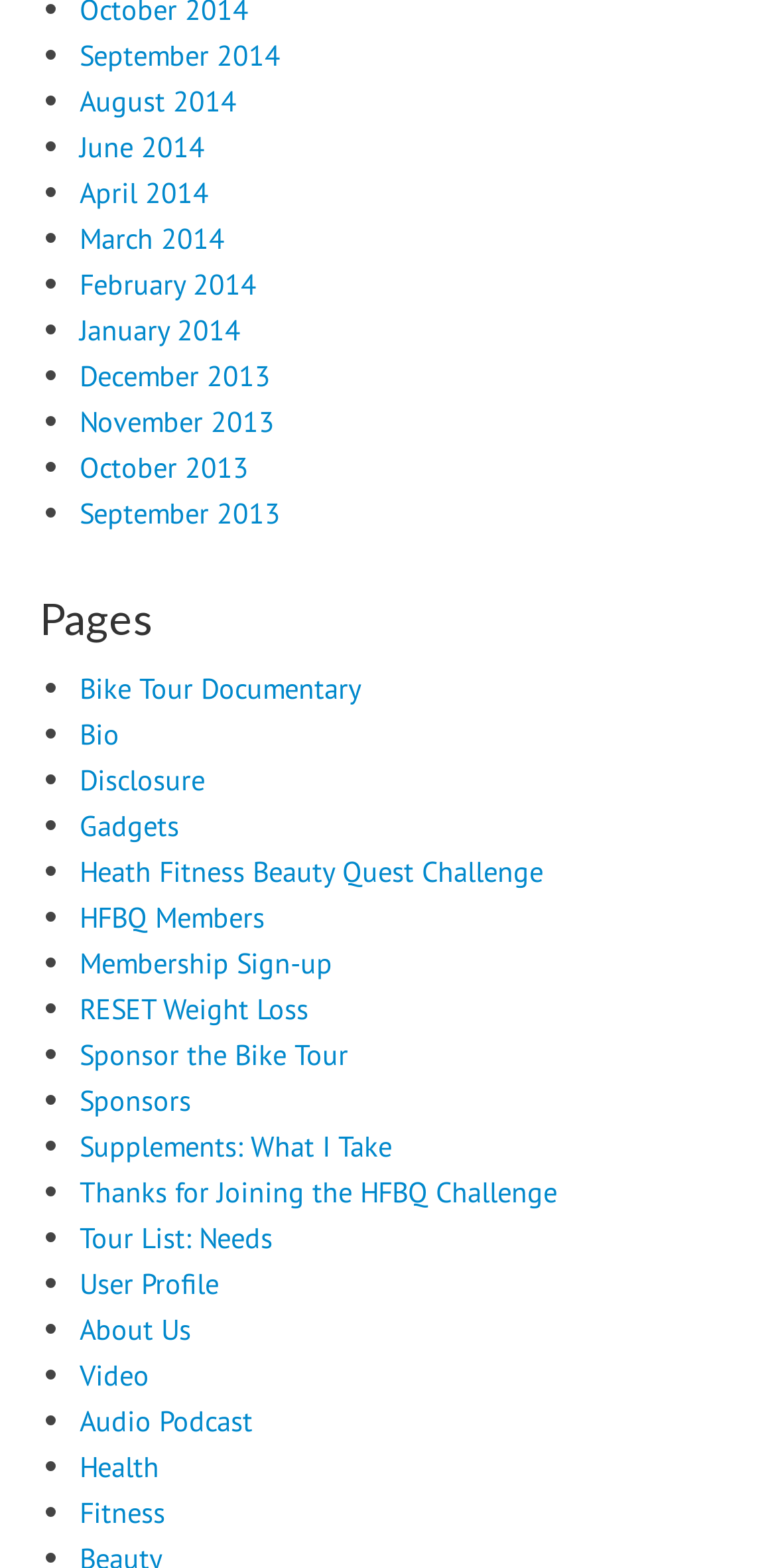Pinpoint the bounding box coordinates of the element you need to click to execute the following instruction: "Check out Heath Fitness Beauty Quest Challenge". The bounding box should be represented by four float numbers between 0 and 1, in the format [left, top, right, bottom].

[0.103, 0.543, 0.7, 0.567]